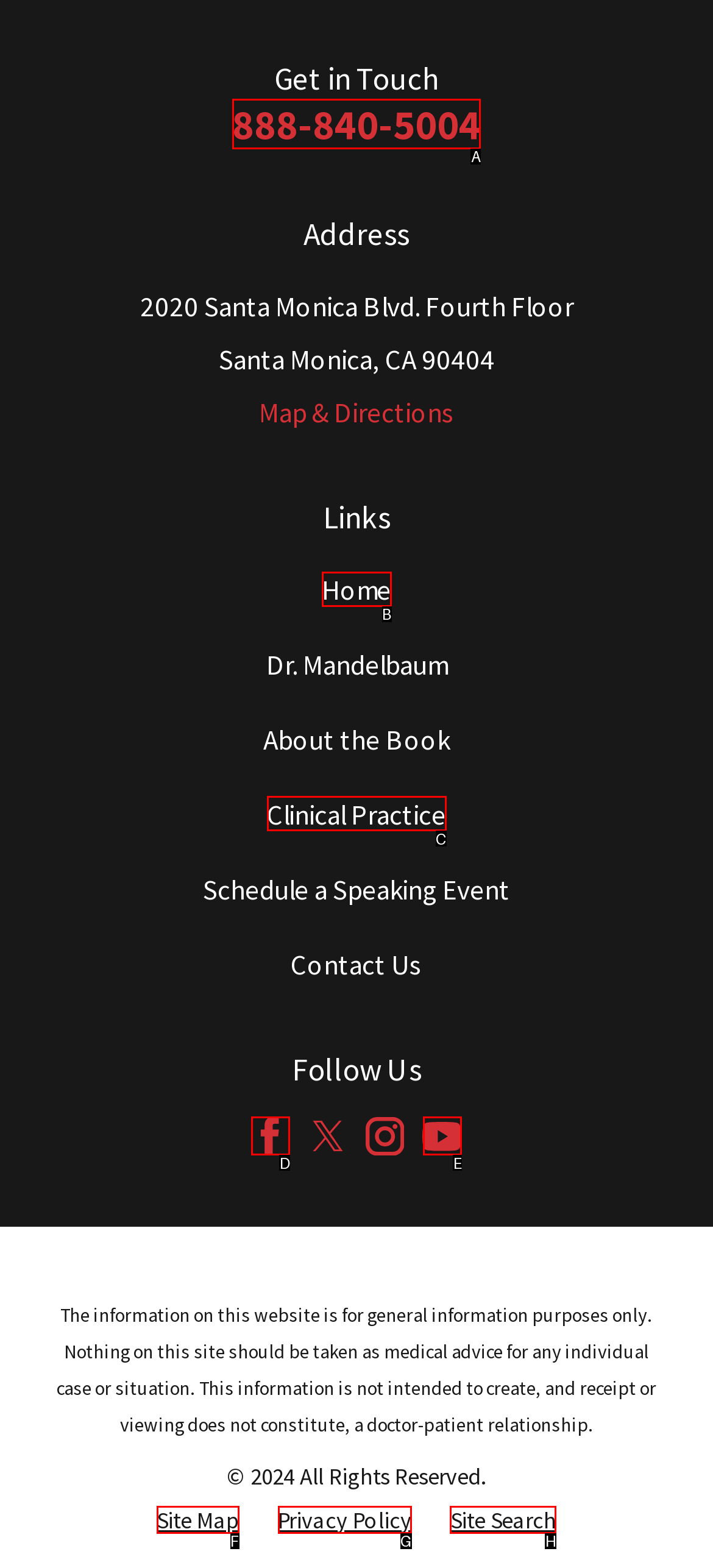Determine the HTML element to be clicked to complete the task: Call the phone number. Answer by giving the letter of the selected option.

A